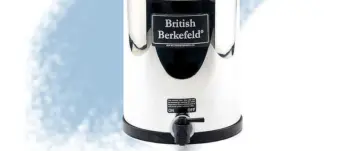Provide an in-depth description of the image.

The image showcases the British Berkefeld water filter, a reliable countertop gravity-fed filtration system. Its sleek, stainless-steel design features a prominent label with the brand name "British Berkefeld" displayed at the top. This filter is designed to provide an effective solution for purifying water, making it an excellent choice for household use and emergency preparedness. The spout, located at the bottom, allows for easy dispensing of filtered water, emphasizing its practicality and user-friendly design. This system is known for being both budget-friendly and efficient, catering to those seeking high-quality water filtration options.